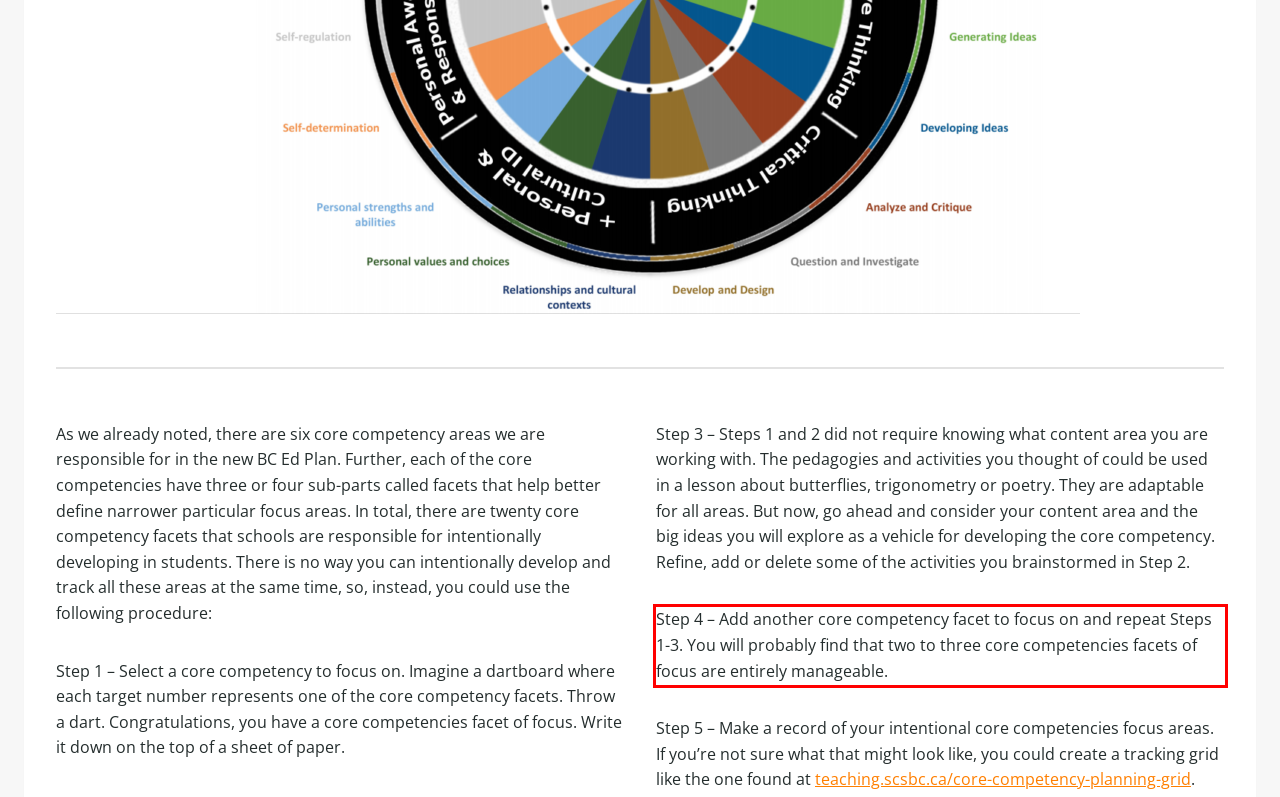Look at the webpage screenshot and recognize the text inside the red bounding box.

Step 4 – Add another core competency facet to focus on and repeat Steps 1-3. You will probably find that two to three core competencies facets of focus are entirely manageable.